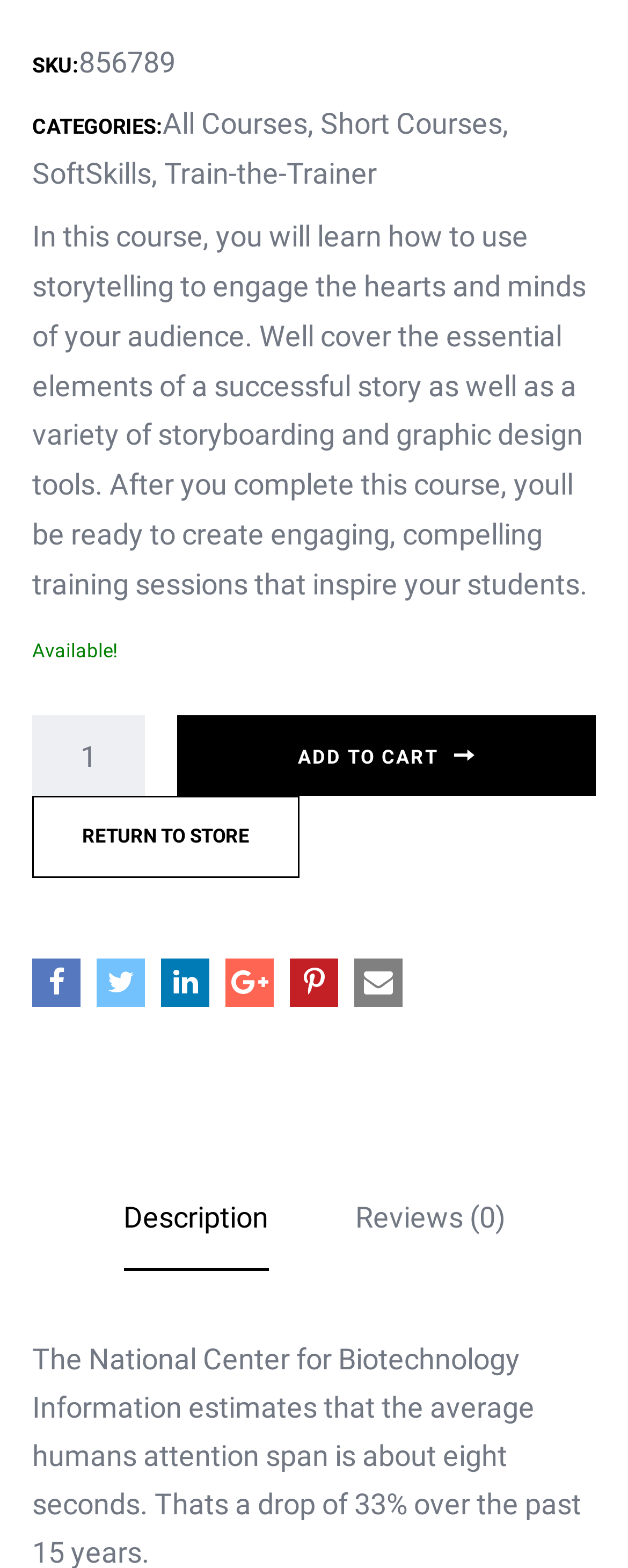Use a single word or phrase to answer the following:
How many categories are listed?

4